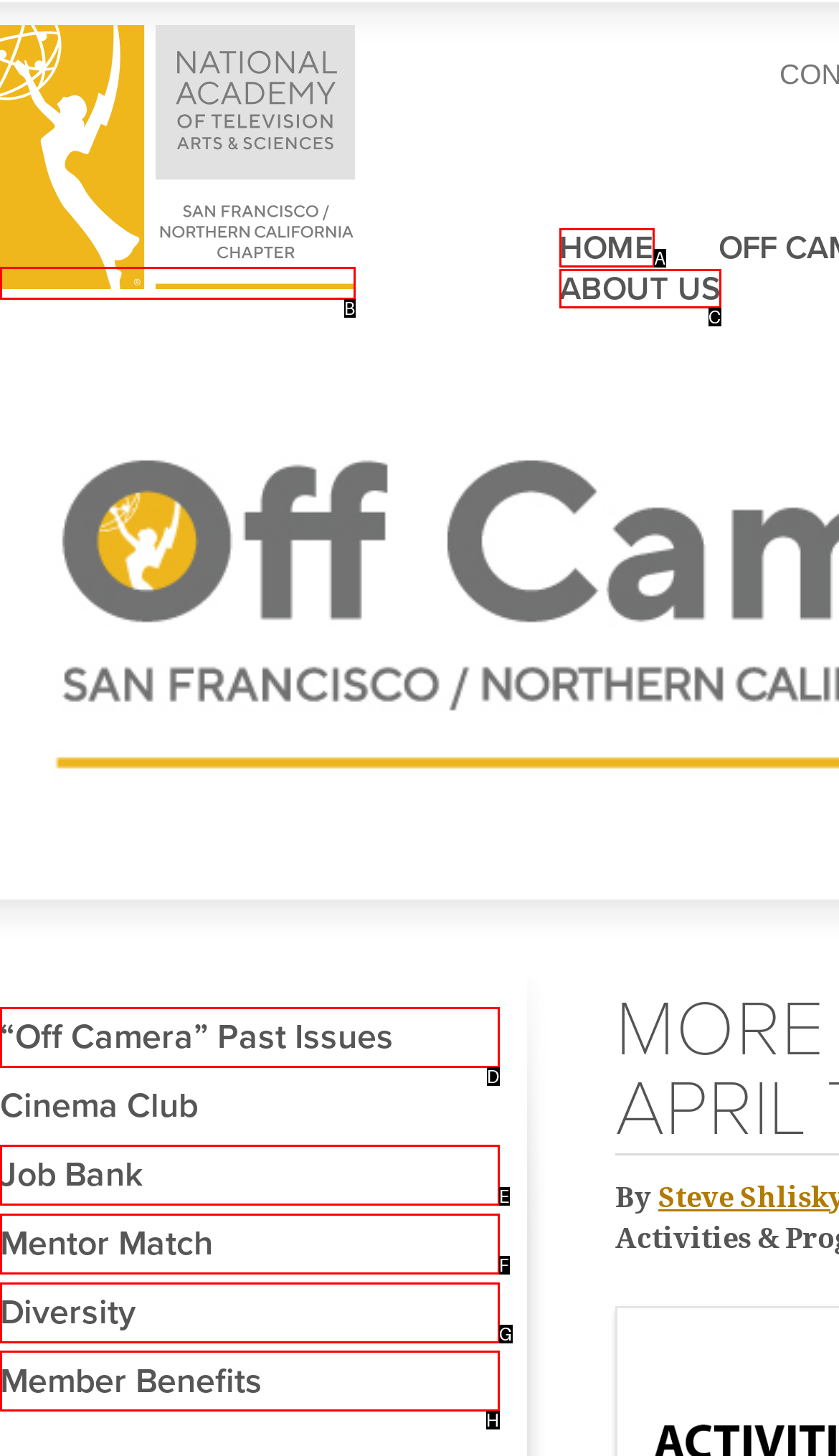Determine which UI element I need to click to achieve the following task: explore Member Benefits Provide your answer as the letter of the selected option.

H